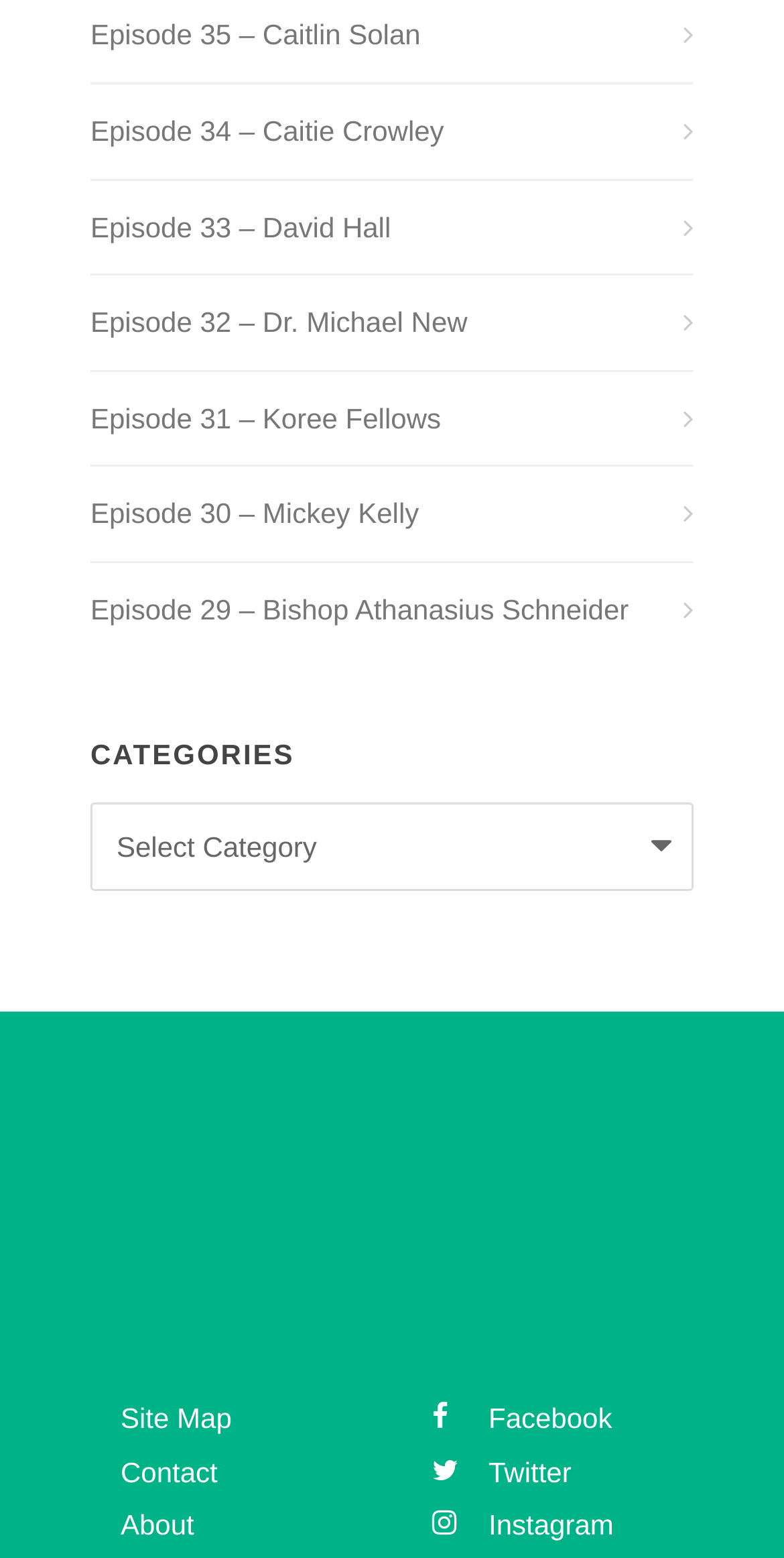Please provide a comprehensive answer to the question below using the information from the image: What social media platform is represented by the icon?

The icon is a Facebook icon, which is commonly used to represent Facebook on websites and other digital platforms.